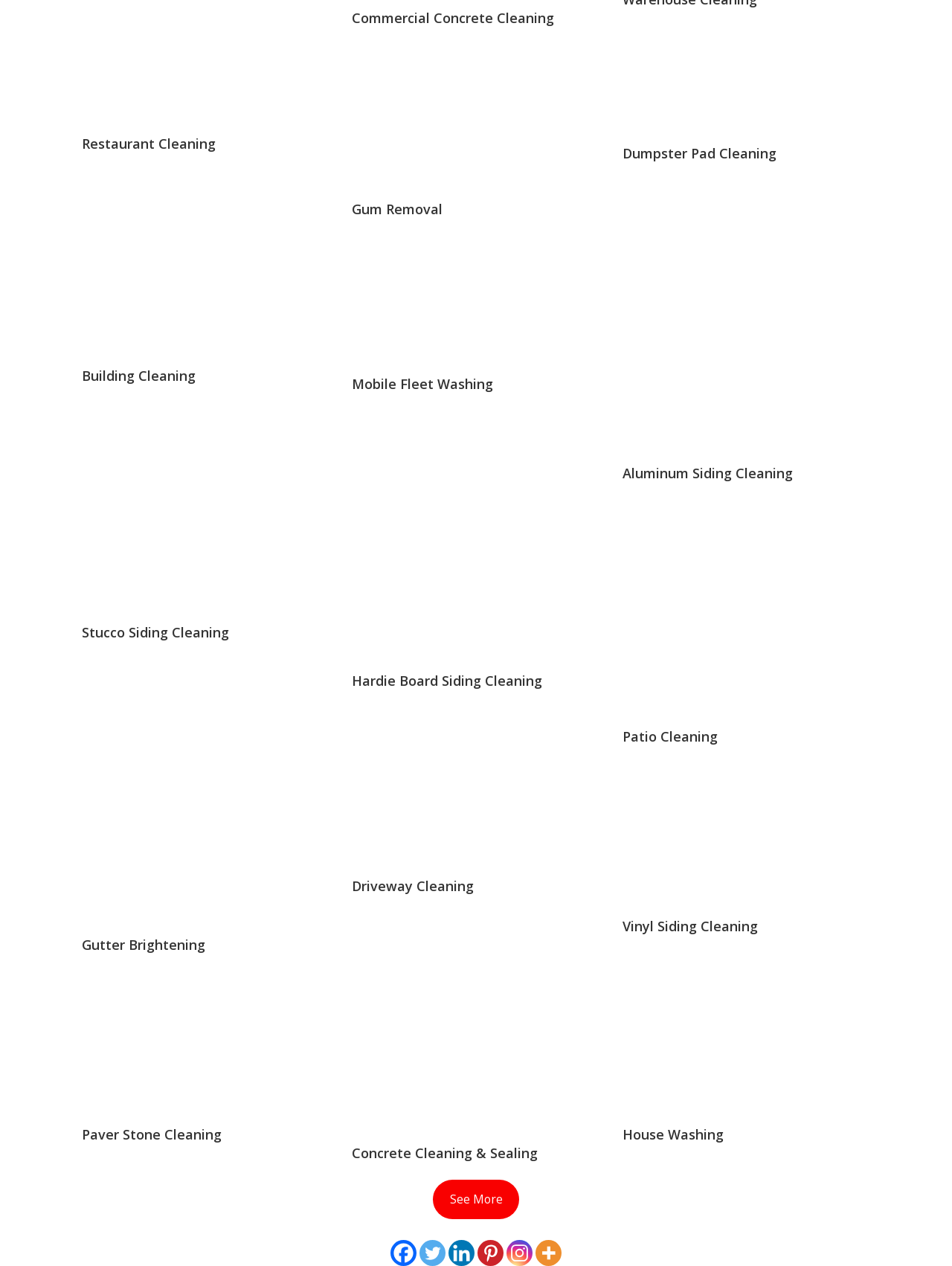What is the first service listed on the webpage?
Look at the screenshot and respond with one word or a short phrase.

Commercial Concrete Cleaning